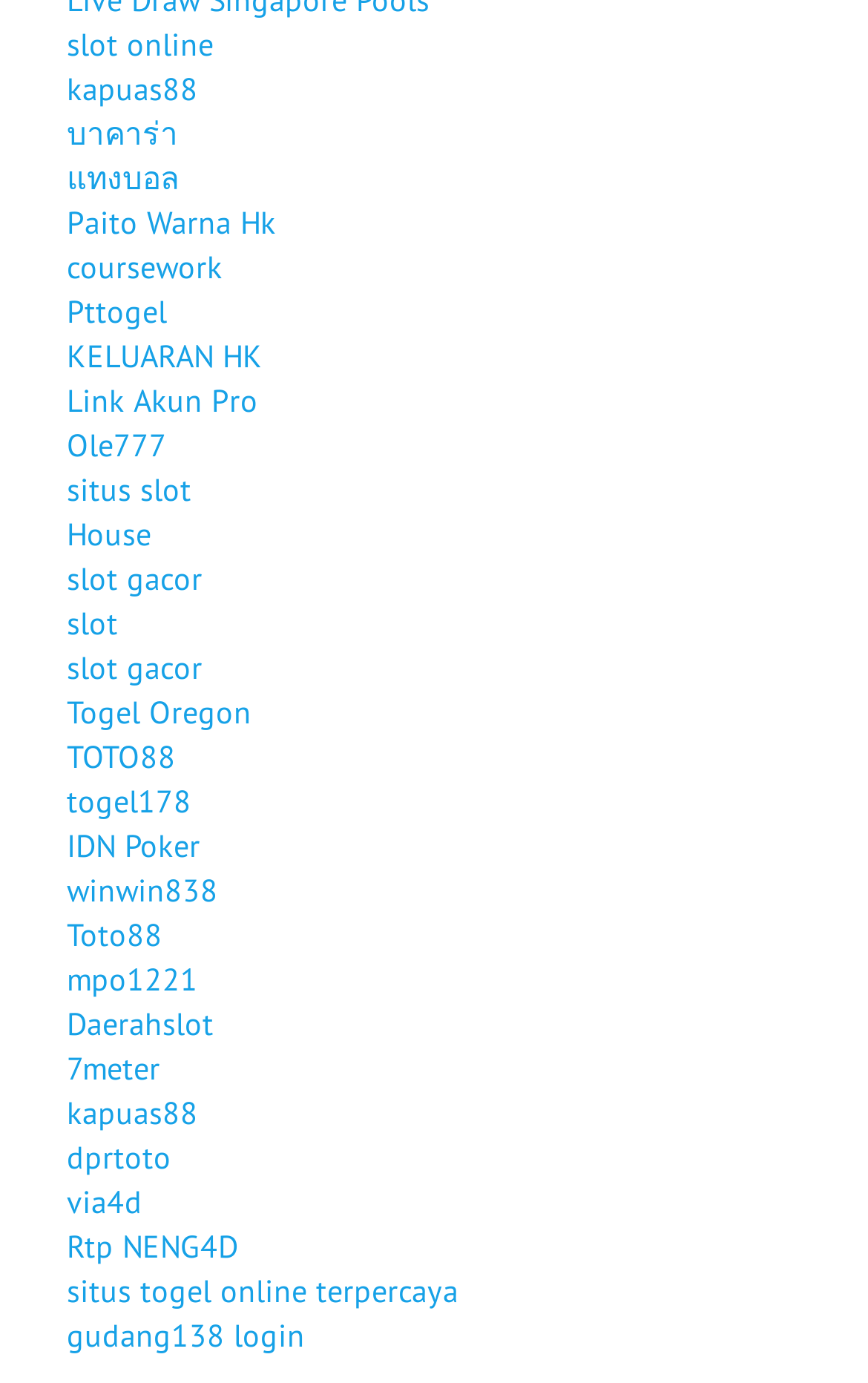Given the webpage screenshot, identify the bounding box of the UI element that matches this description: "Link Akun Pro".

[0.077, 0.275, 0.297, 0.304]